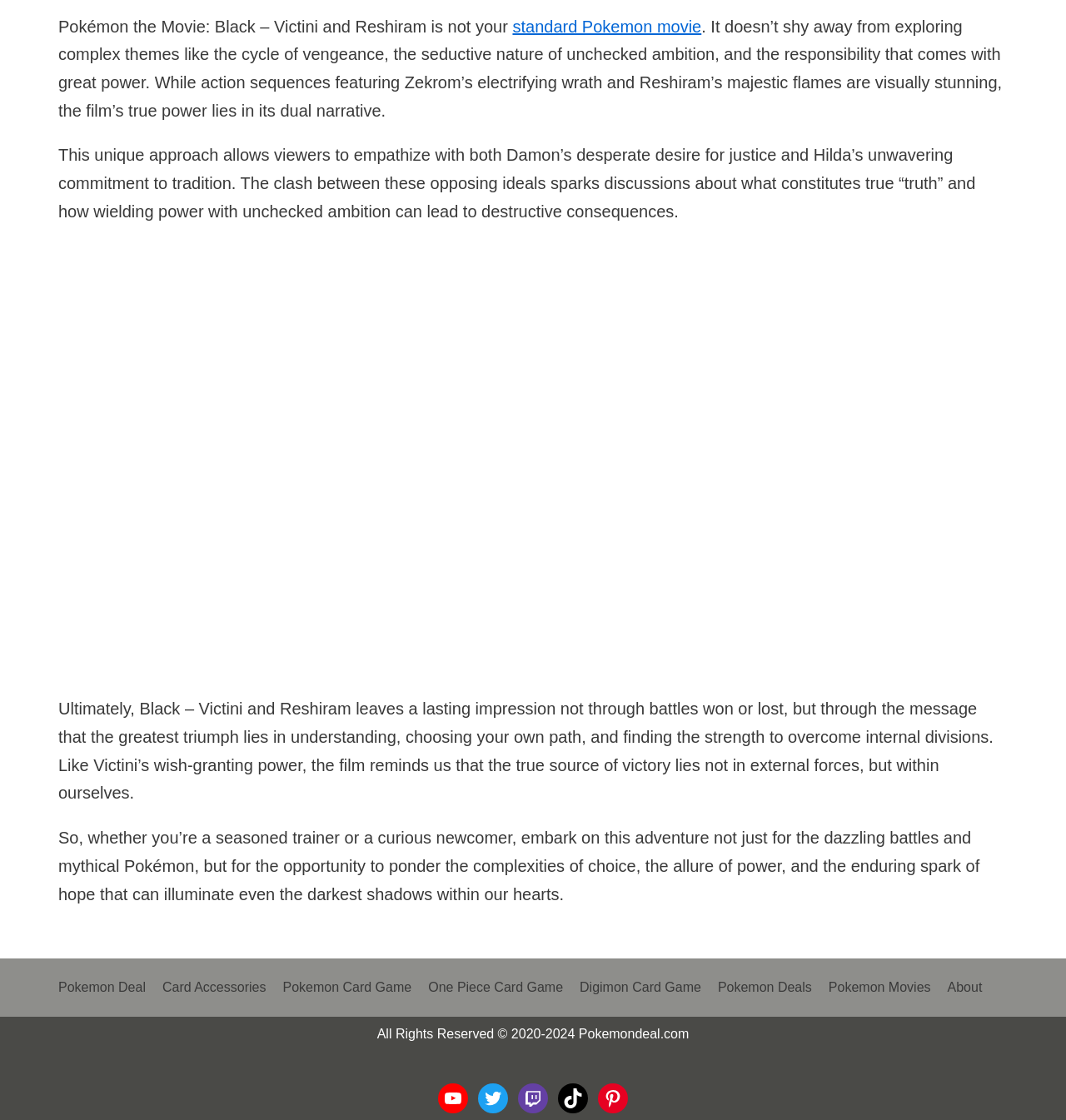Please find and report the bounding box coordinates of the element to click in order to perform the following action: "Click the 'Pokemon Movies' link". The coordinates should be expressed as four float numbers between 0 and 1, in the format [left, top, right, bottom].

[0.777, 0.872, 0.873, 0.891]